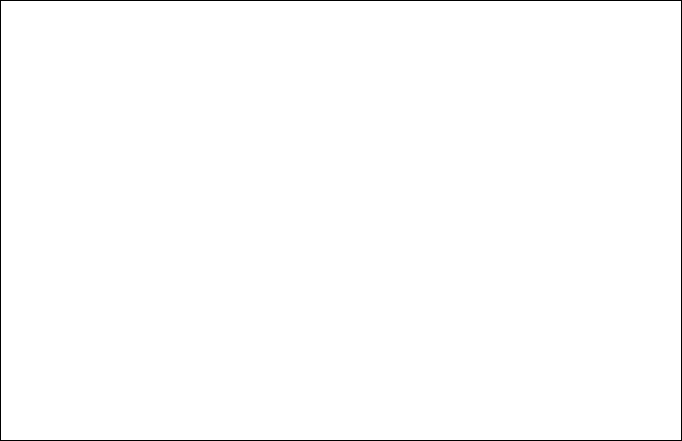What is the purpose of the interface?
Please elaborate on the answer to the question with detailed information.

The interface is designed to guide users toward managing their apps efficiently by allowing them to see previously downloaded applications and providing features to search for recently deleted apps.